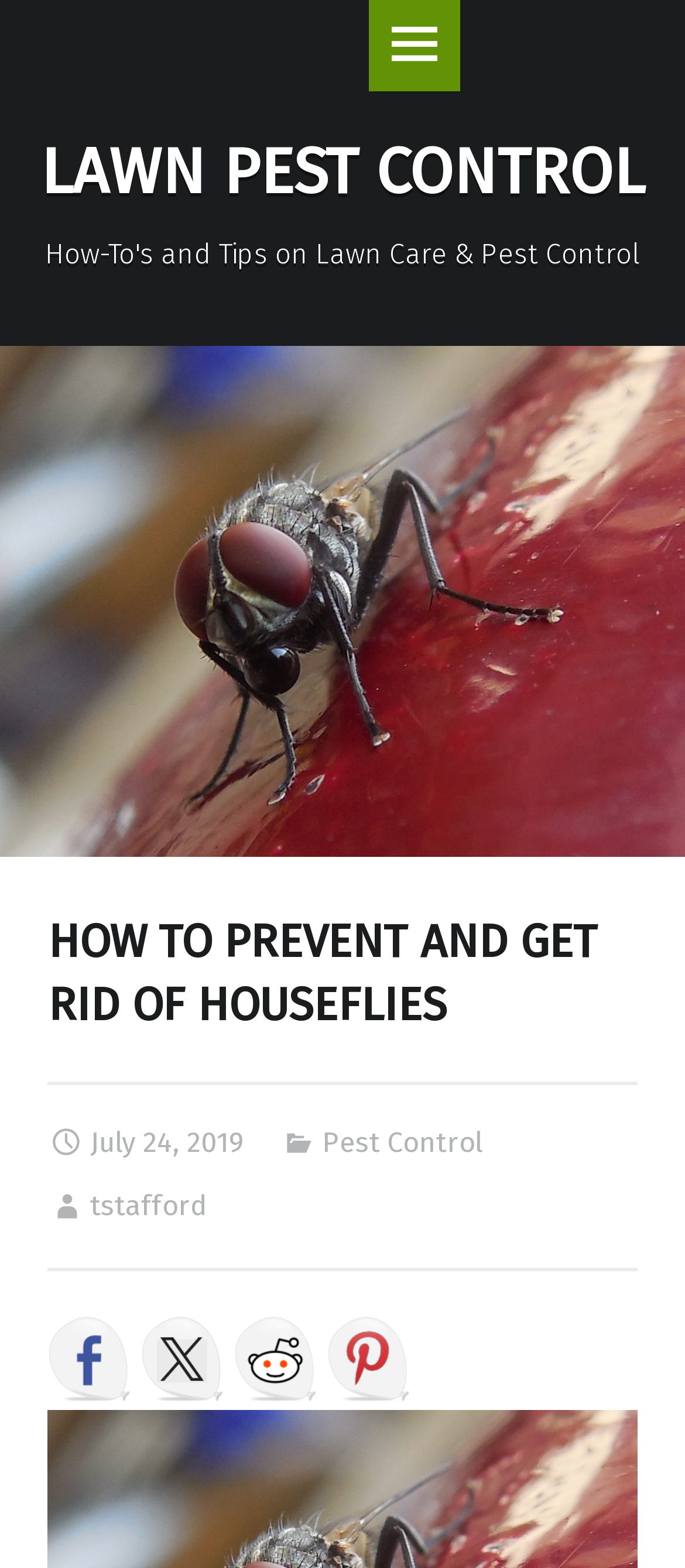Kindly determine the bounding box coordinates of the area that needs to be clicked to fulfill this instruction: "Share on Facebook".

[0.07, 0.84, 0.193, 0.893]